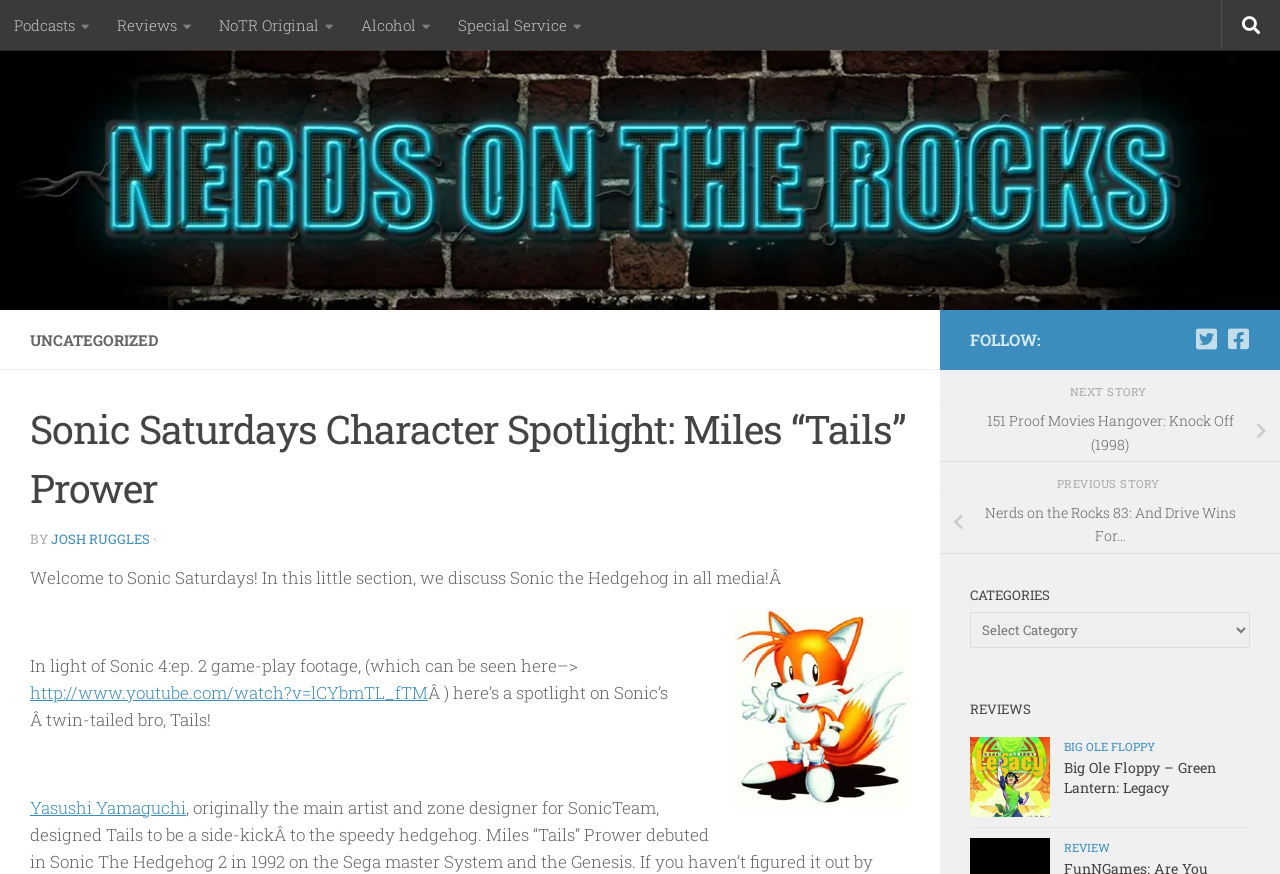Generate a thorough caption that explains the contents of the webpage.

This webpage is about a character spotlight on Miles "Tails" Prower from the Sonic the Hedgehog series. At the top, there are several links to navigate to different sections of the website, including "Podcasts", "Reviews", "NoTR Original", "Alcohol", and "Special Service". On the top right, there is a button with a search icon.

Below the navigation links, there is a large heading that reads "Sonic Saturdays Character Spotlight: Miles “Tails” Prower". Underneath, there is a byline that credits the author, Josh Ruggles. The main content of the page is a brief introduction to the character spotlight, mentioning that it is part of the Sonic Saturdays series, which discusses Sonic the Hedgehog in all media.

The introduction is followed by a paragraph of text that mentions the release of Sonic 4: Episode 2 gameplay footage and provides a link to a YouTube video. The text then shifts focus to Miles "Tails" Prower, Sonic's twin-tailed brother.

On the right side of the page, there are several links and icons, including a "FOLLOW" section with links to Twitter and Facebook, as well as a "NEXT STORY" and "PREVIOUS STORY" section with links to other articles.

Further down the page, there are headings for "CATEGORIES" and "REVIEWS", with links to related content. There is also a combobox to select categories and a link to a review of a comic book, "Big Ole Floppy – Green Lantern: Legacy".